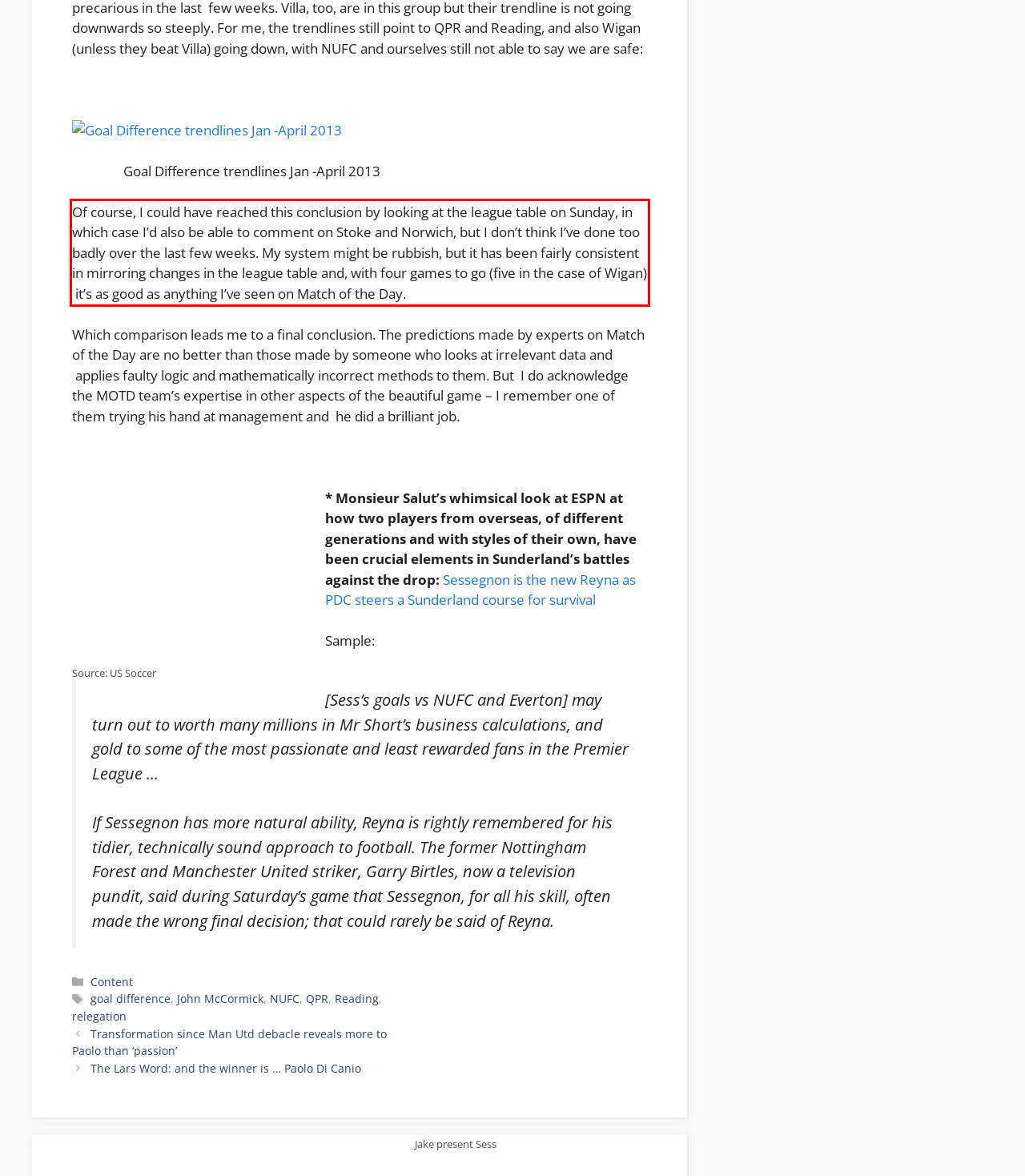Given the screenshot of a webpage, identify the red rectangle bounding box and recognize the text content inside it, generating the extracted text.

Of course, I could have reached this conclusion by looking at the league table on Sunday, in which case I’d also be able to comment on Stoke and Norwich, but I don’t think I’ve done too badly over the last few weeks. My system might be rubbish, but it has been fairly consistent in mirroring changes in the league table and, with four games to go (five in the case of Wigan) it’s as good as anything I’ve seen on Match of the Day.